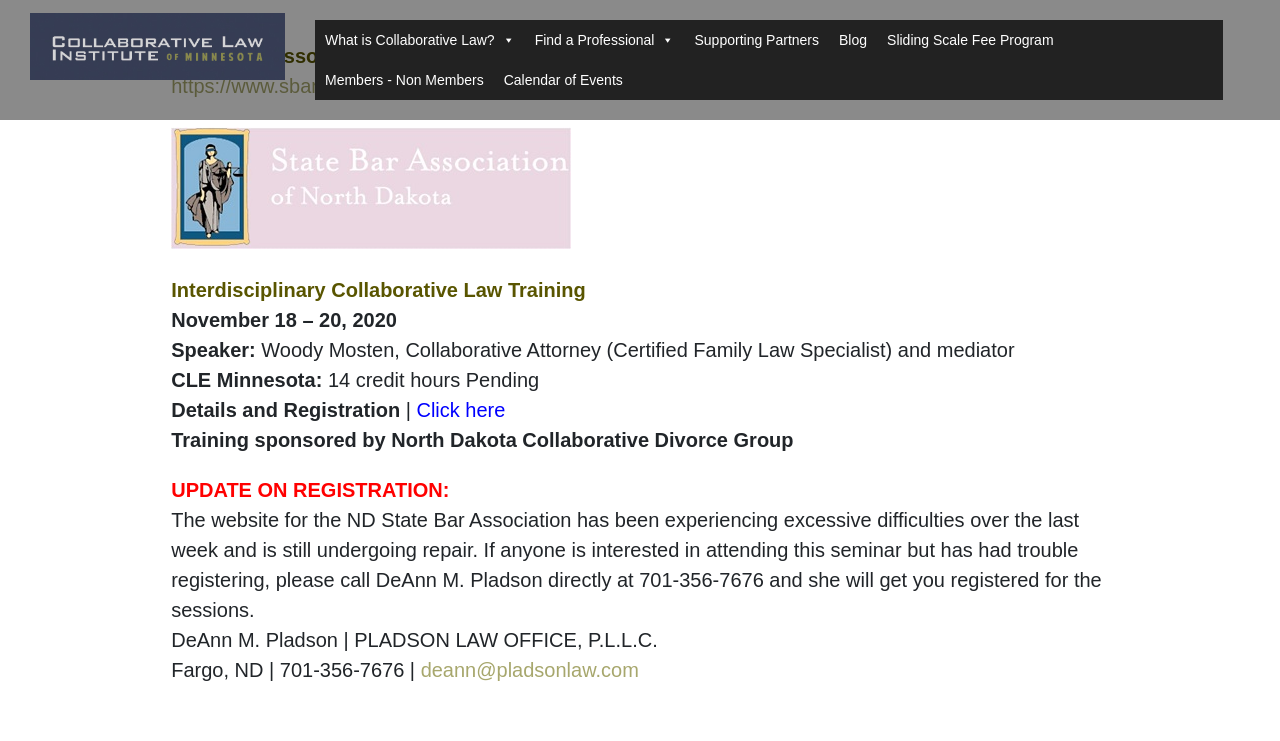Locate the bounding box coordinates of the area that needs to be clicked to fulfill the following instruction: "Click the 'Click here' link". The coordinates should be in the format of four float numbers between 0 and 1, namely [left, top, right, bottom].

[0.325, 0.538, 0.395, 0.582]